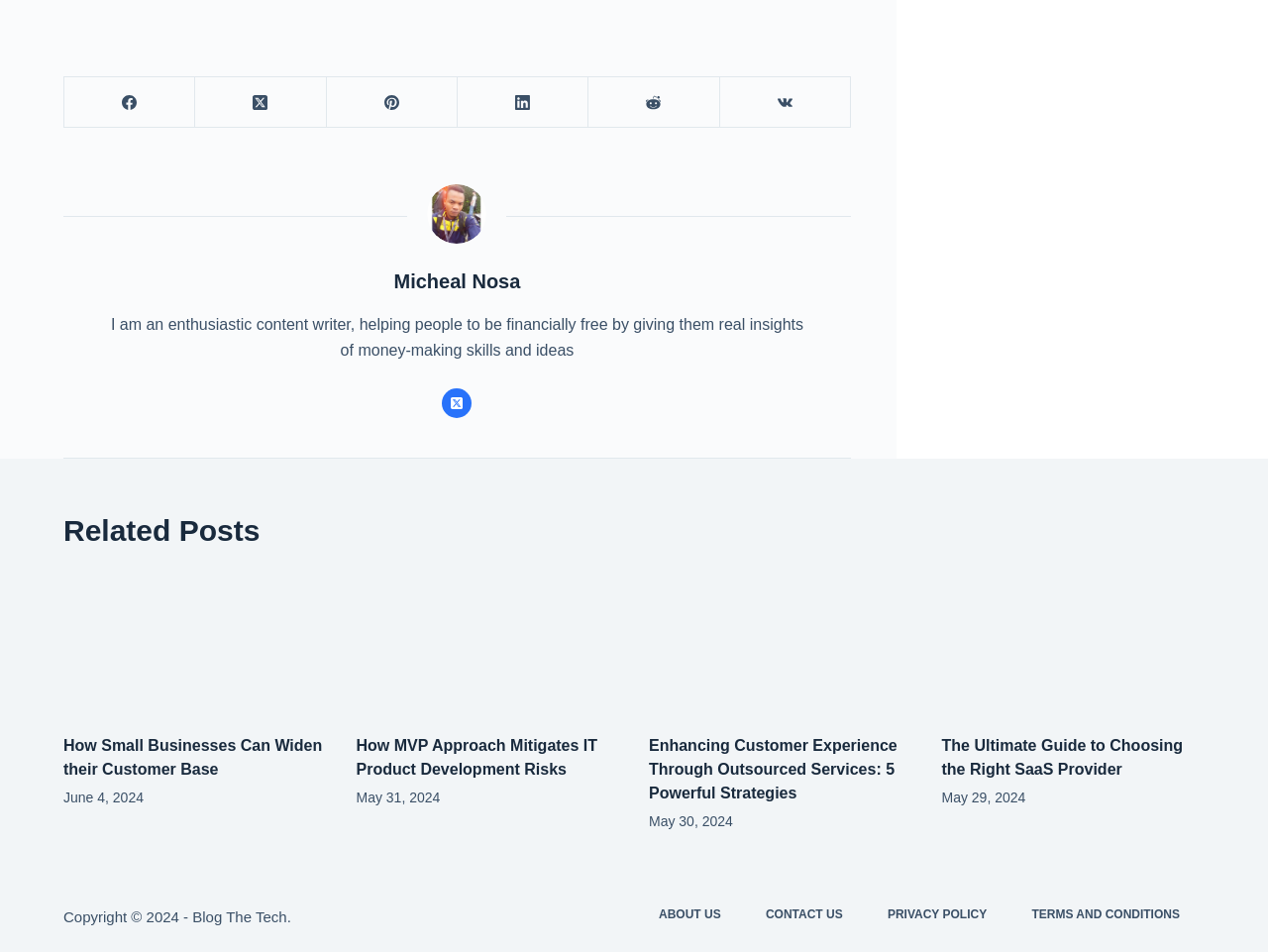Determine the bounding box coordinates of the region that needs to be clicked to achieve the task: "Click on Facebook link".

[0.051, 0.081, 0.154, 0.134]